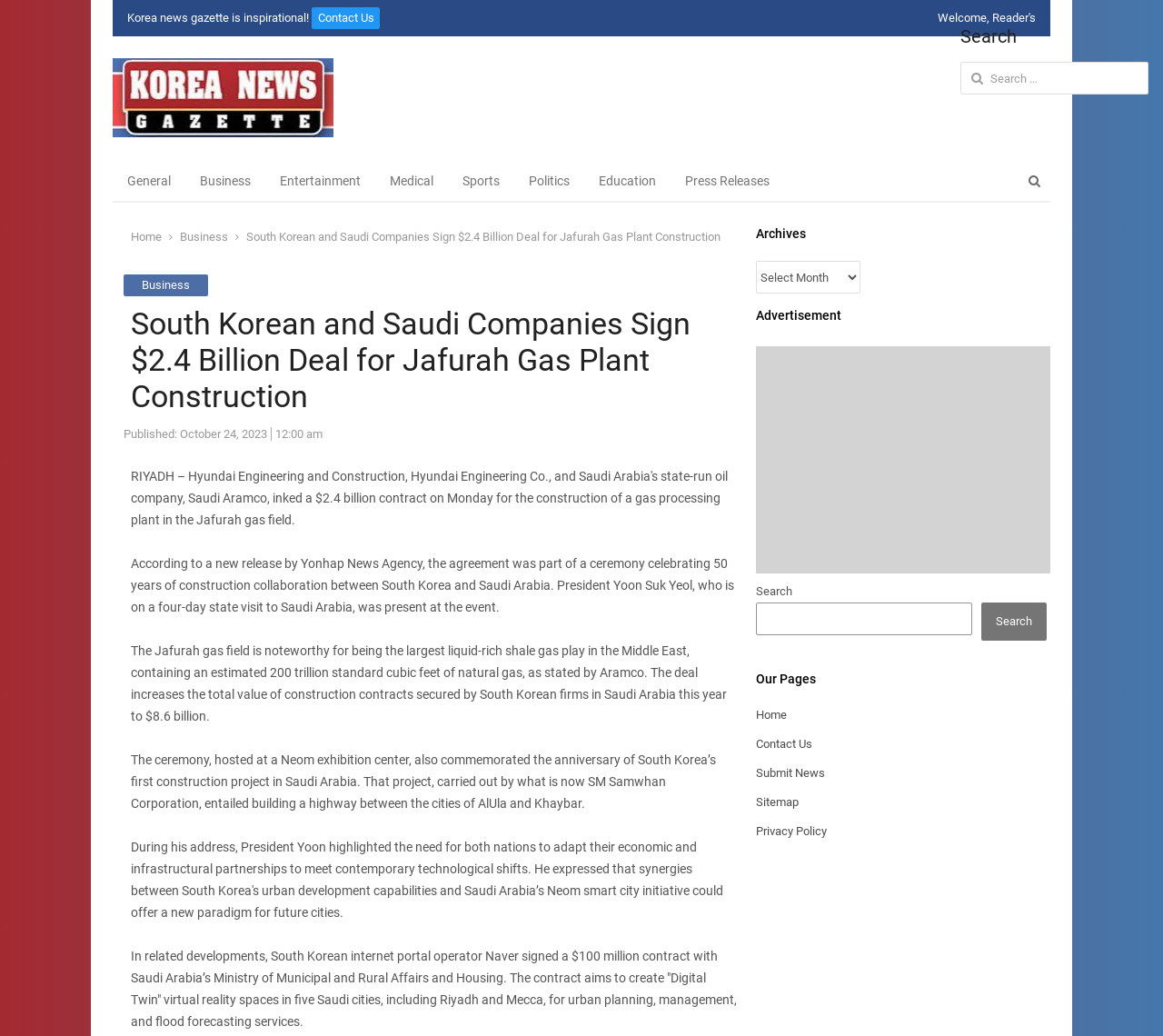Please identify the bounding box coordinates of the element's region that should be clicked to execute the following instruction: "Read business news". The bounding box coordinates must be four float numbers between 0 and 1, i.e., [left, top, right, bottom].

[0.159, 0.154, 0.228, 0.196]